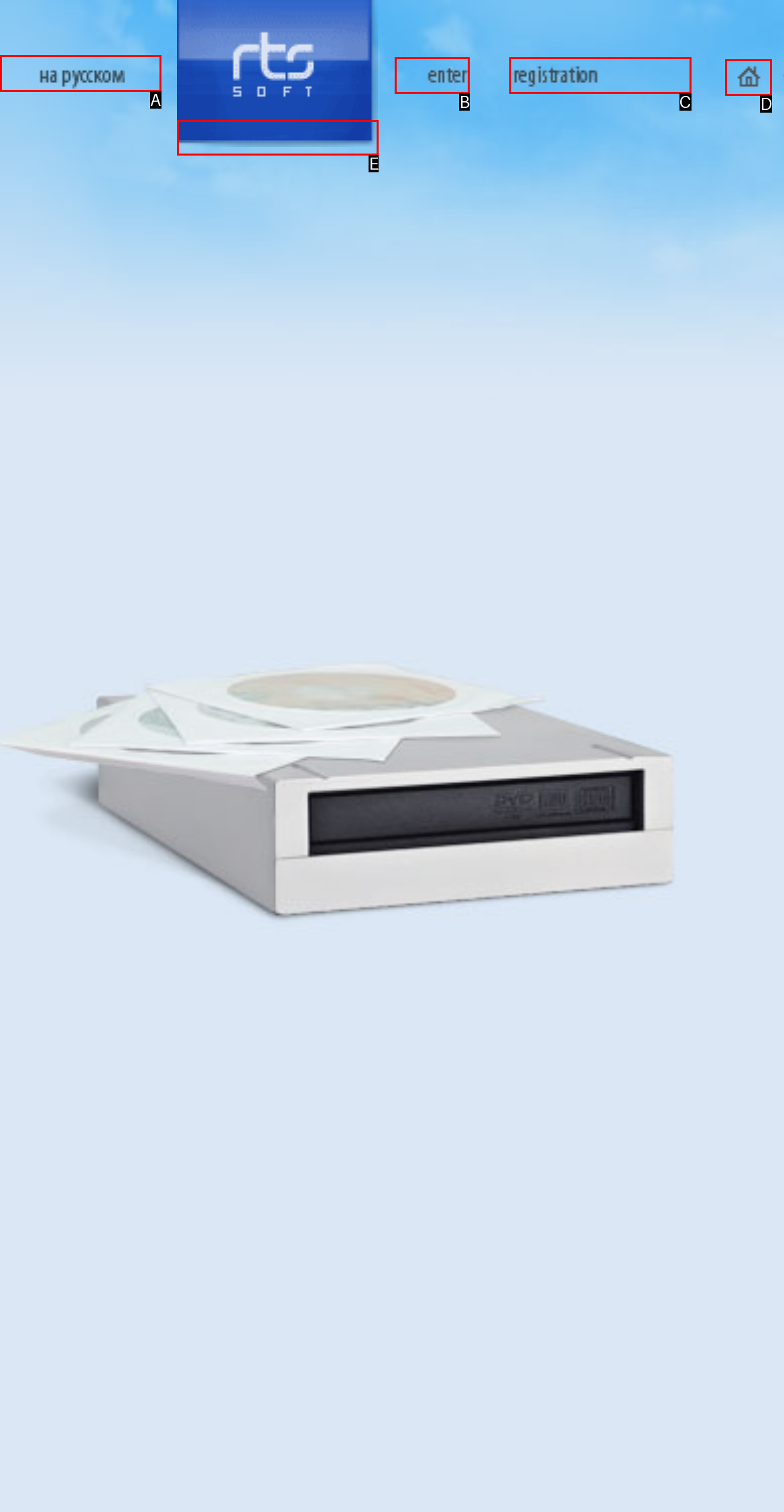Using the provided description: Games, select the most fitting option and return its letter directly from the choices.

None